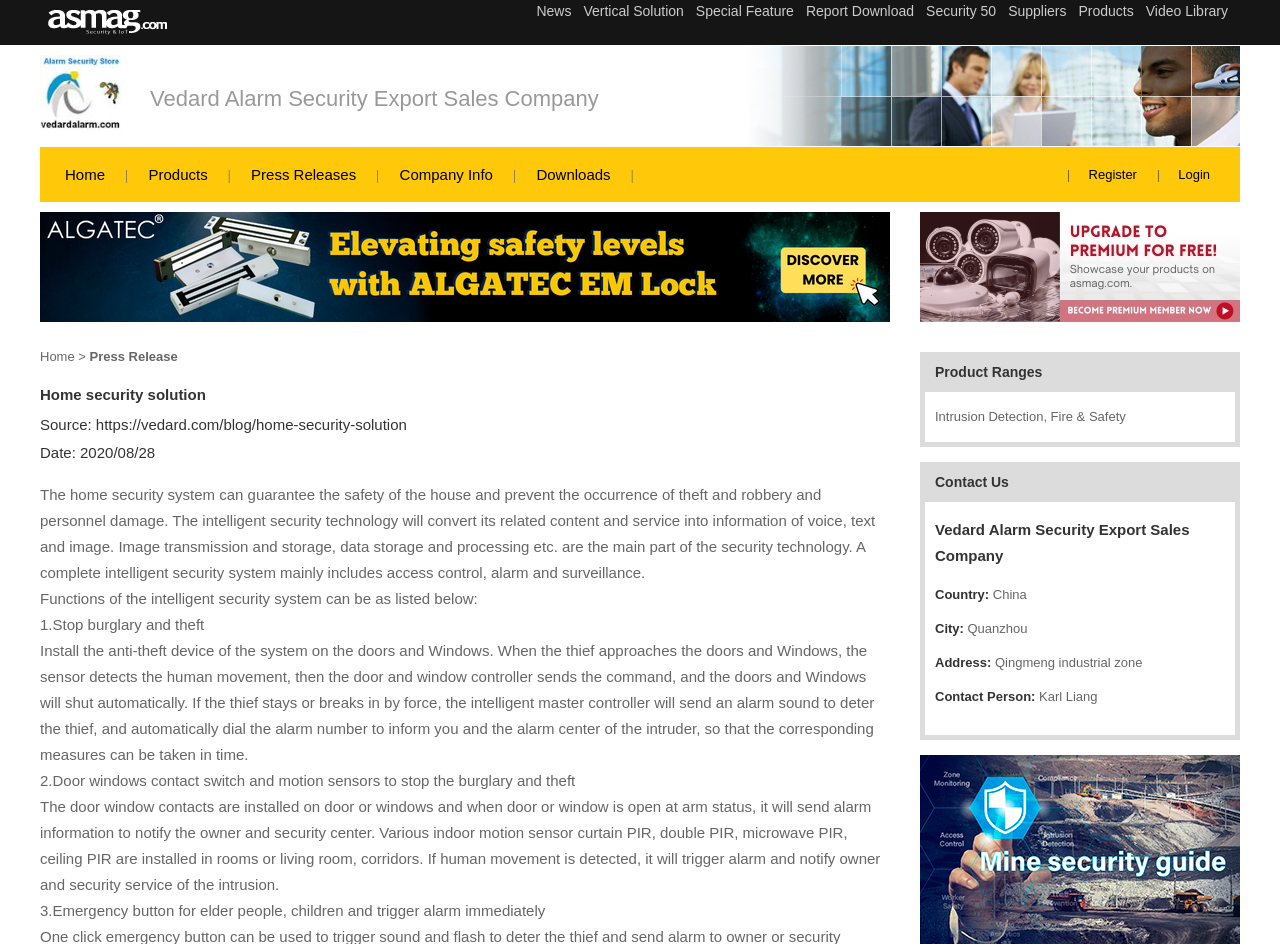Detail the various sections and features of the webpage.

The webpage is about a home security solution provided by Vedard Alarm Security Export Sales Company. At the top left corner, there is a logo image of asmag.com, and next to it, there is an image of Vedard Alarm Security Export Sales Company. Below these images, there is a navigation menu with links to "Home", "Products", "Press Releases", "Company Info", "Downloads", "Register", and "Login".

On the right side of the navigation menu, there are two links to external websites, one to algateclocks.com and the other to a membership page on asmag.com. Below these links, there is a section with the title "Product Ranges" and a list of categories, including "Intrusion Detection, Fire & Safety", "Contact Us", and others.

The main content of the webpage is about the home security solution, which includes a heading with the company name, followed by a section with the company's information, such as country, city, address, and contact person. Below this section, there is a paragraph describing the home security system, which can guarantee the safety of the house and prevent theft and robbery. The system uses intelligent security technology to convert related content and service into information of voice, text, and image.

The webpage also lists the functions of the intelligent security system, including stopping burglary and theft, using door windows contact switch and motion sensors to stop burglary and theft, and providing an emergency button for elder people, children, and others to trigger an alarm immediately. Each function is described in detail, explaining how the system works to prevent intruders and ensure safety.